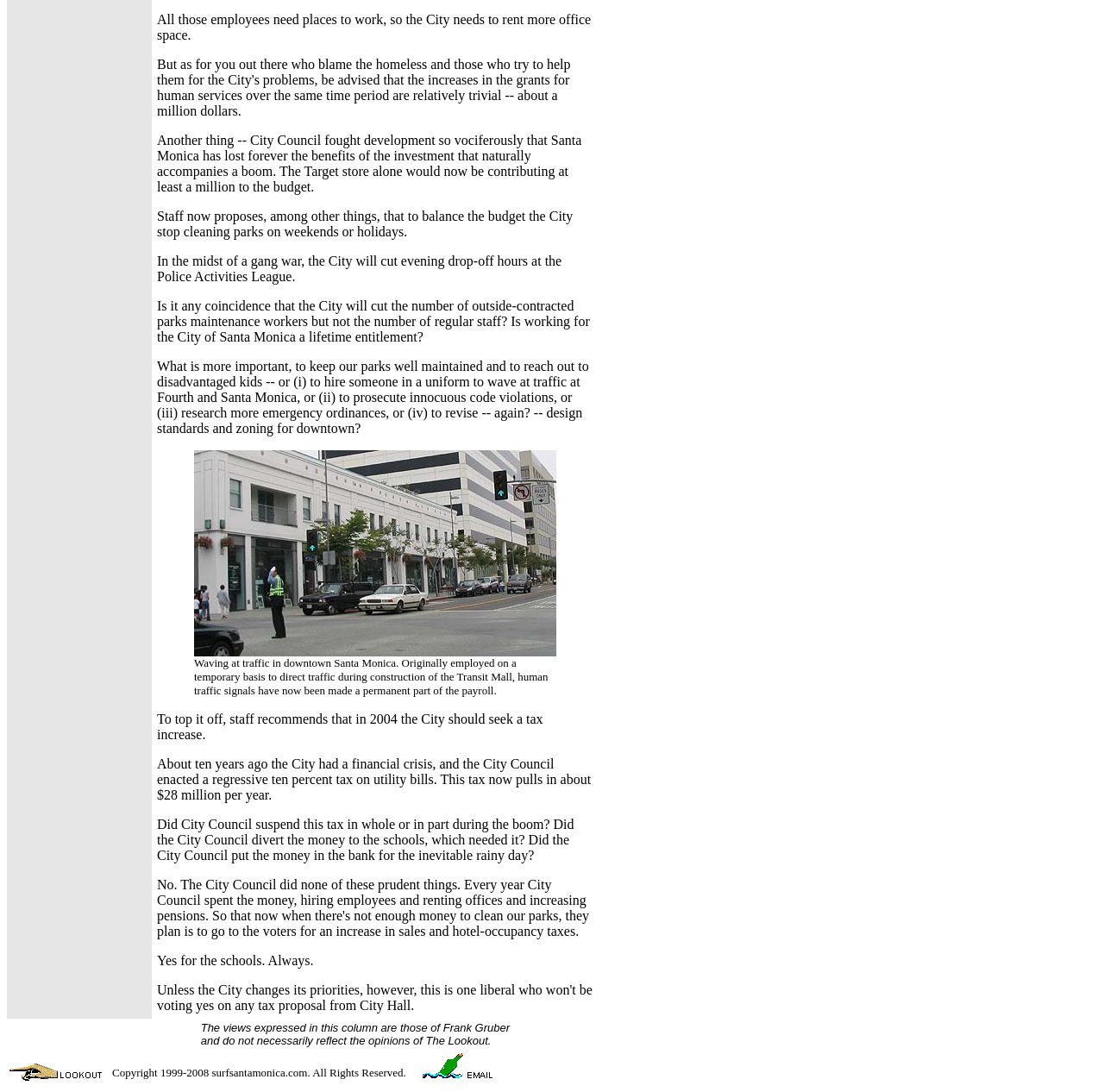Answer this question in one word or a short phrase: What is the amount of money generated by the utility bill tax?

$28 million